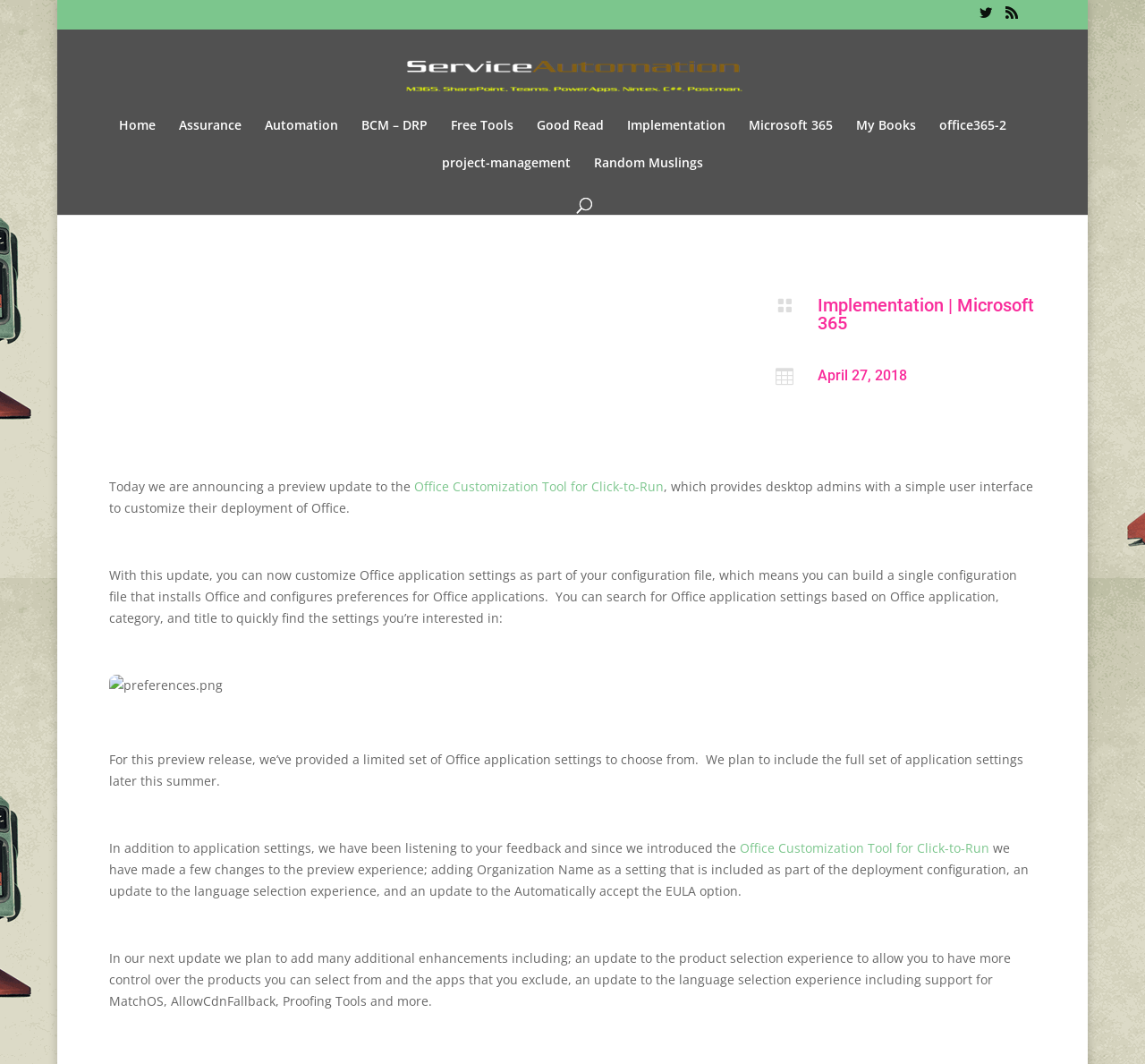Generate a comprehensive caption for the webpage you are viewing.

This webpage is about setting preferences for Office 365 ProPlus using the Office Customization Tool for Click-to-Run. At the top, there are two icons on the right side, followed by a link to "Service Automation - SPO - Teams - PowerApps - Nintex - C## - Postman - REST" with an accompanying image. Below this, there is a row of links to various categories, including "Home", "Assurance", "Automation", and more.

On the left side, there is a search box with a label "Search for:". Below this, there are two tables with headings. The first table has a heading "Implementation | Microsoft 365" with links to "Implementation" and "Microsoft 365". The second table has a heading "April 27, 2018".

The main content of the page is a series of paragraphs and links. The first paragraph announces a preview update to the Office Customization Tool for Click-to-Run, which provides desktop admins with a simple user interface to customize their deployment of Office. The second paragraph explains that with this update, users can customize Office application settings as part of their configuration file. There is an image of the preferences settings below this paragraph.

The following paragraphs discuss the features of the preview release, including the ability to search for Office application settings and the plan to include the full set of application settings later this summer. There are also links to the Office Customization Tool for Click-to-Run throughout the text. The page concludes with a discussion of upcoming updates, including enhancements to the product selection experience and language selection experience.